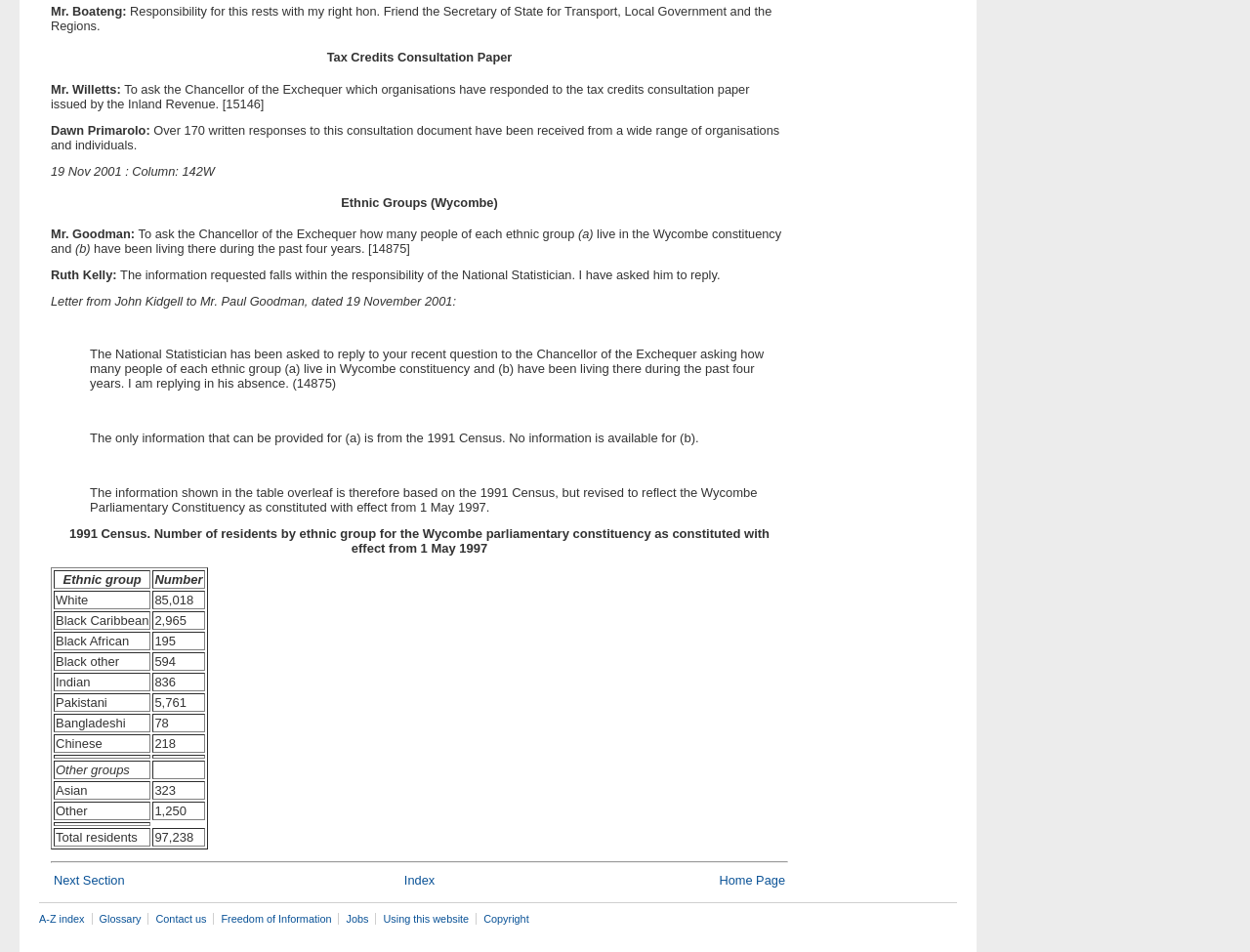Identify the bounding box coordinates of the specific part of the webpage to click to complete this instruction: "Access 'A-Z index'".

[0.031, 0.959, 0.073, 0.971]